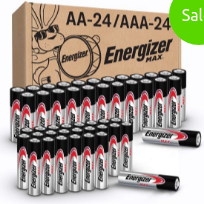What is the purpose of the bright green 'Sale!' tag?
Please give a well-detailed answer to the question.

The bright green 'Sale!' tag is prominently displayed in the image, and its purpose is to draw attention to a special pricing offer on the Energizer MAX battery combo pack, creating a sense of urgency for potential customers.